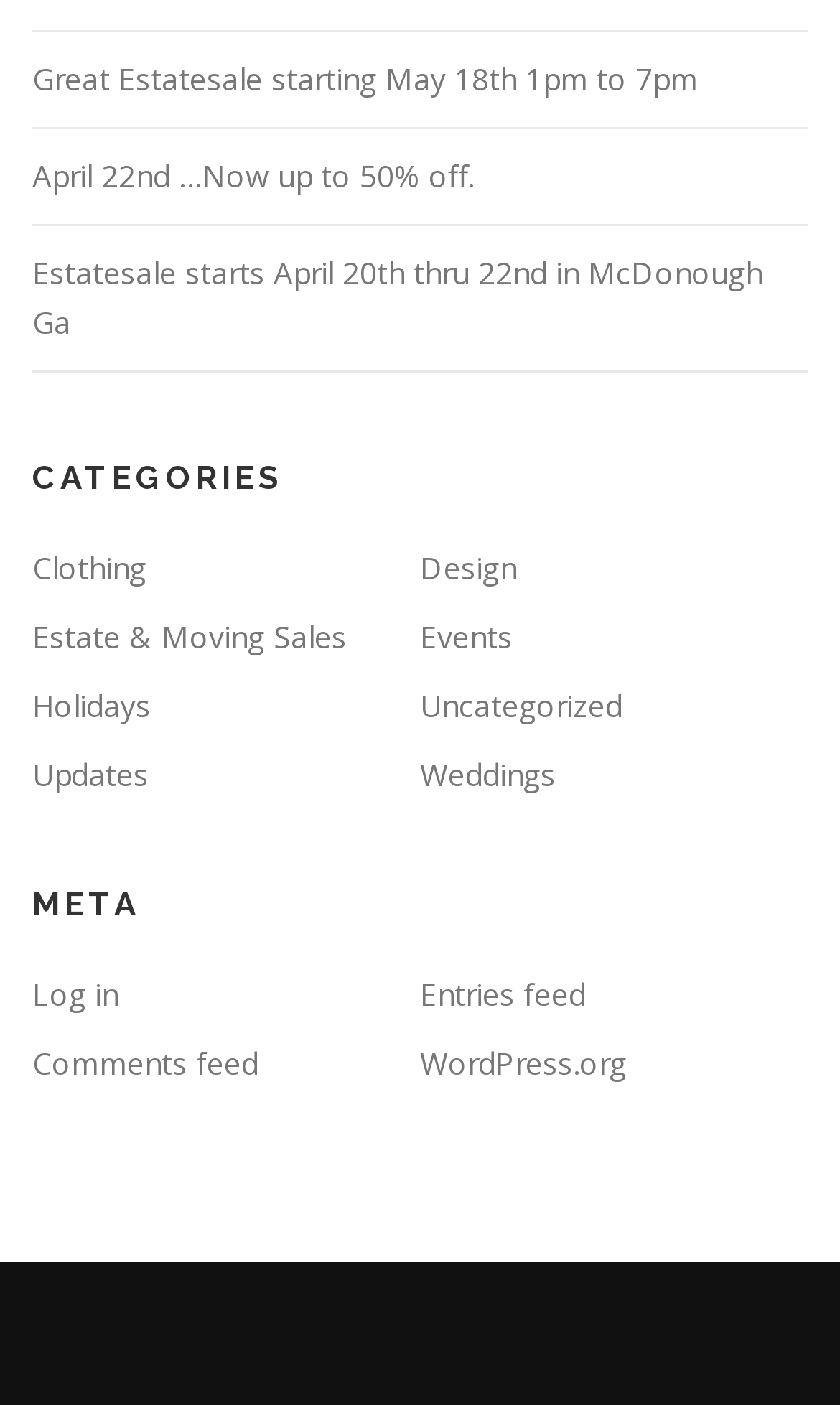Please identify the bounding box coordinates of the region to click in order to complete the given instruction: "Log in to the website". The coordinates should be four float numbers between 0 and 1, i.e., [left, top, right, bottom].

[0.038, 0.694, 0.141, 0.723]